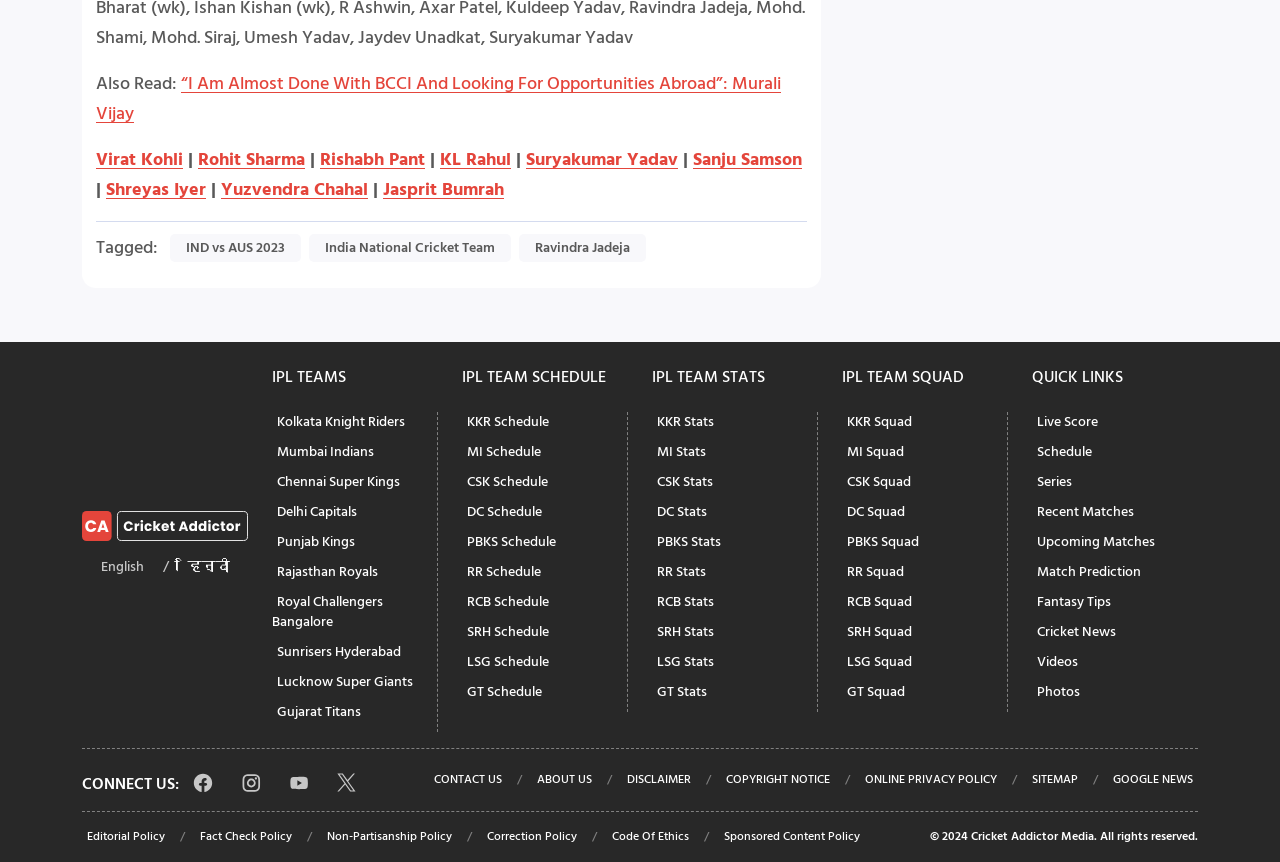How many cricket players are mentioned in the 'Also Read:' section?
Could you answer the question in a detailed manner, providing as much information as possible?

I counted the number of links in the 'Also Read:' section, and there are 9 cricket players mentioned, including Murali Vijay, Virat Kohli, Rohit Sharma, and others.